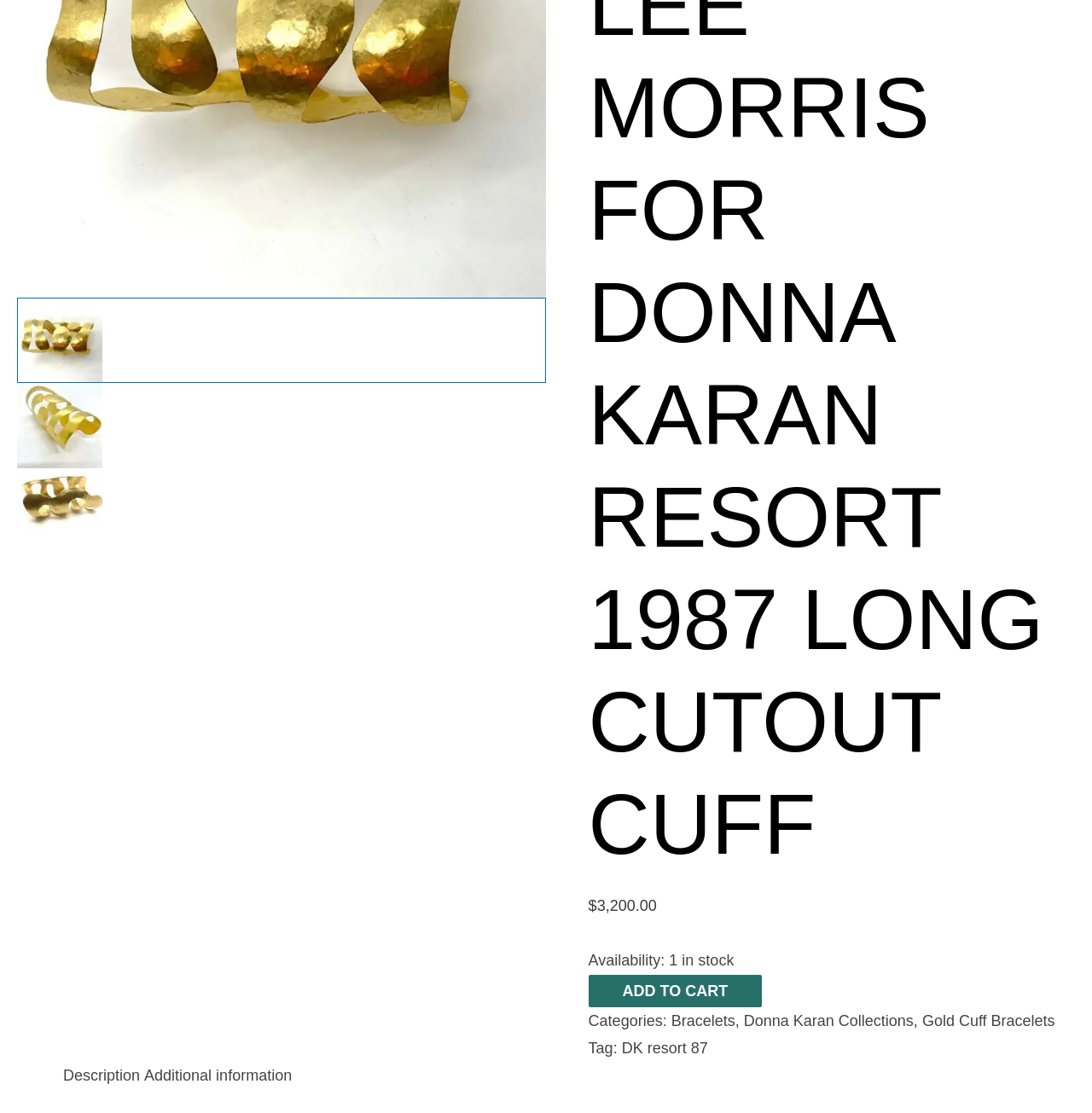Highlight the bounding box of the UI element that corresponds to this description: "Additional information".

[0.132, 0.959, 0.267, 0.974]